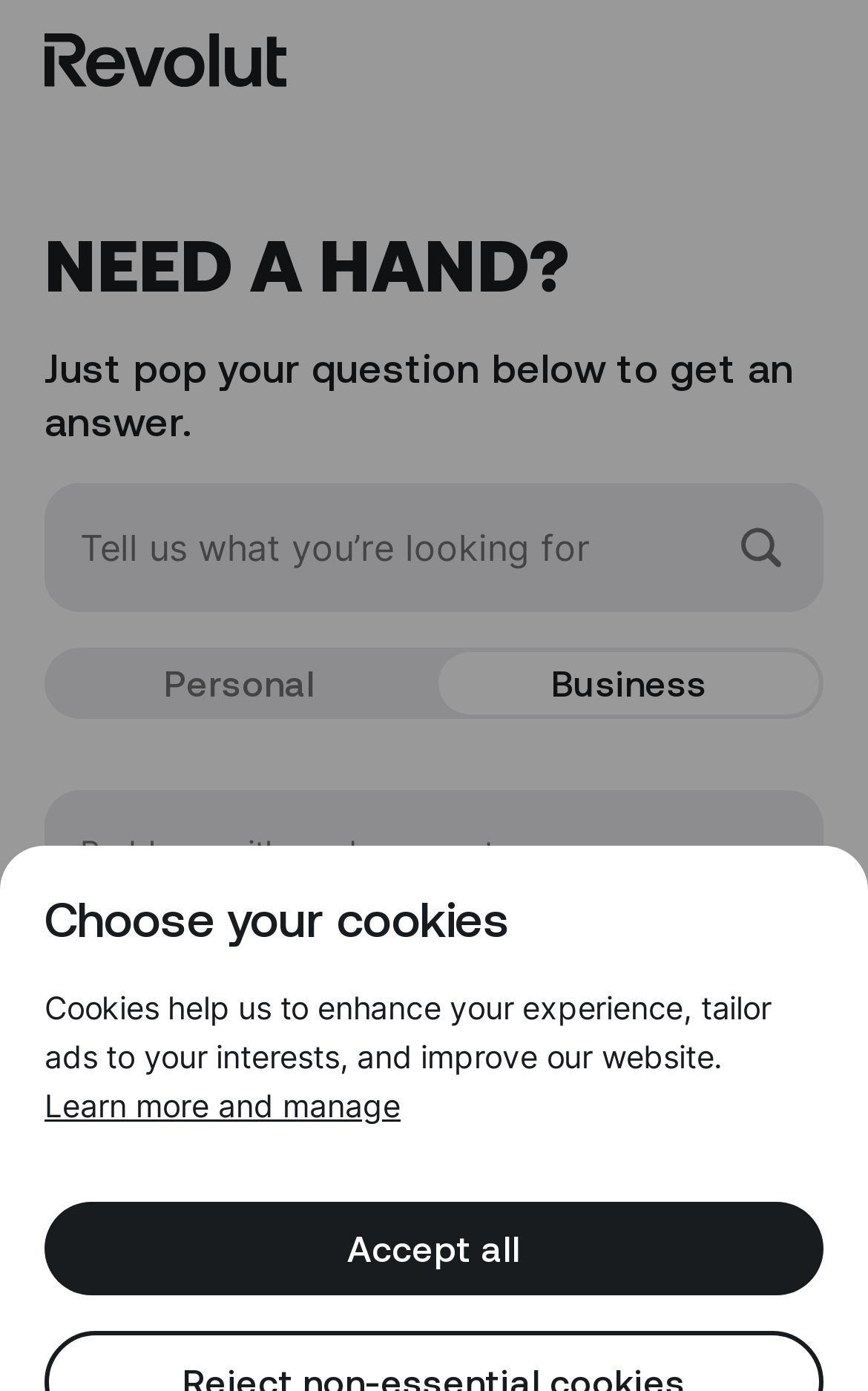What is the company name?
Please provide a full and detailed response to the question.

The company name is Revolut, which is evident from the top-left corner of the webpage where the logo and the text 'Revolut' are present.